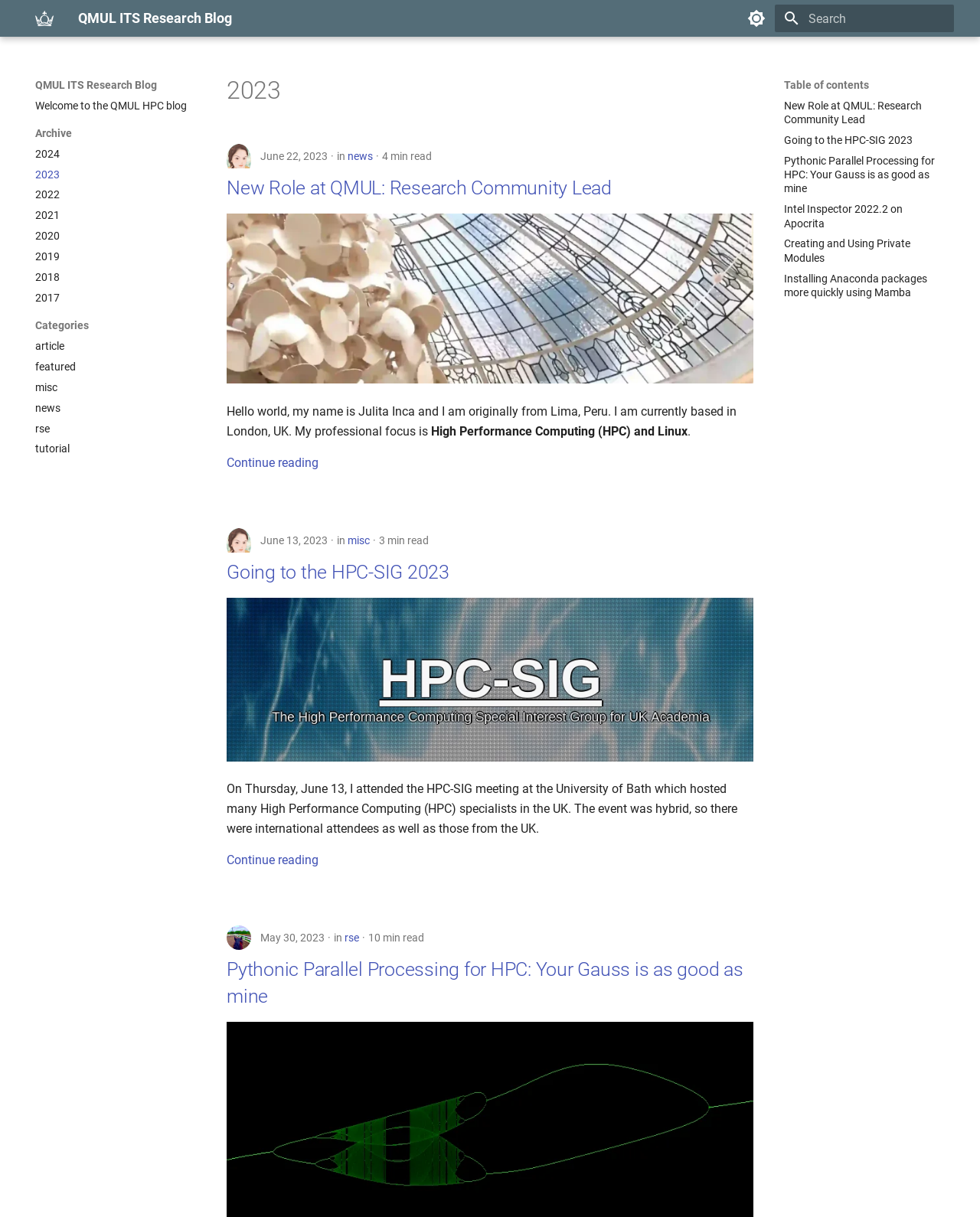Find the bounding box coordinates for the UI element that matches this description: "Fire And Ice".

None